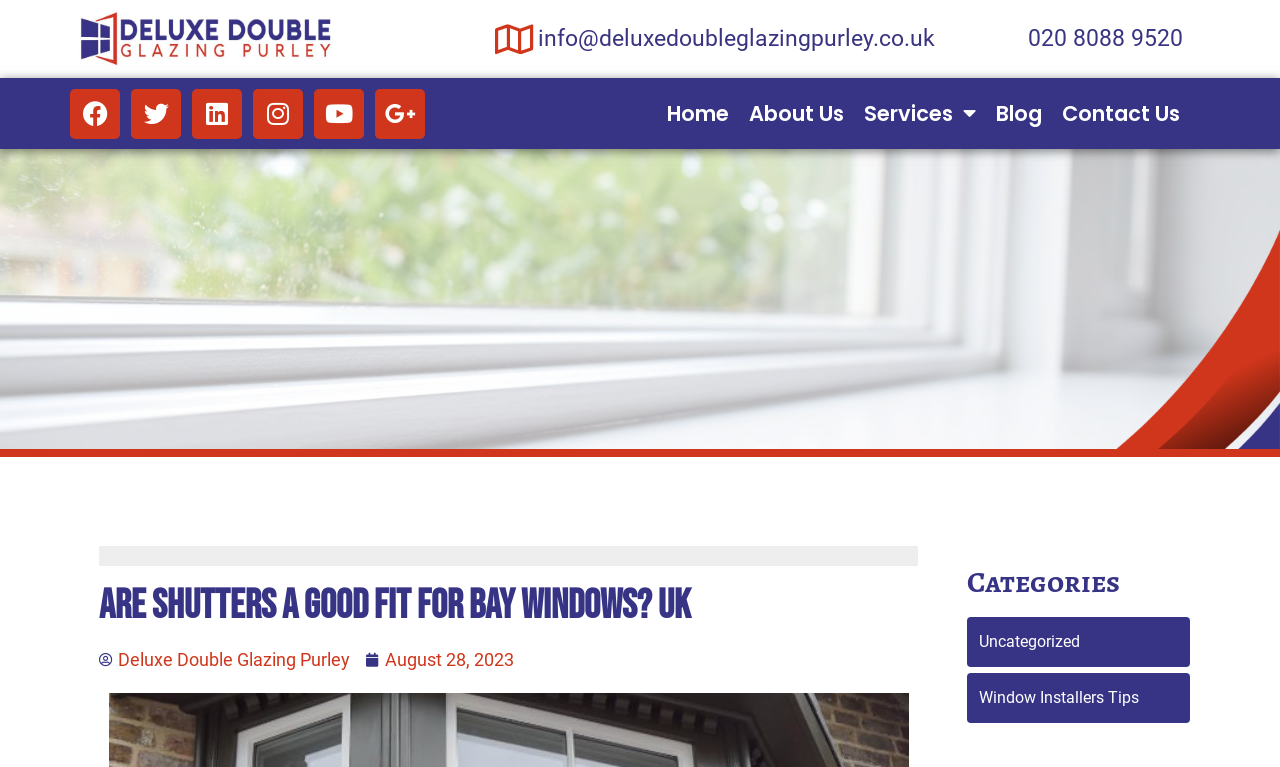Determine the bounding box coordinates of the element that should be clicked to execute the following command: "Click the 'EB Electronic' link".

None